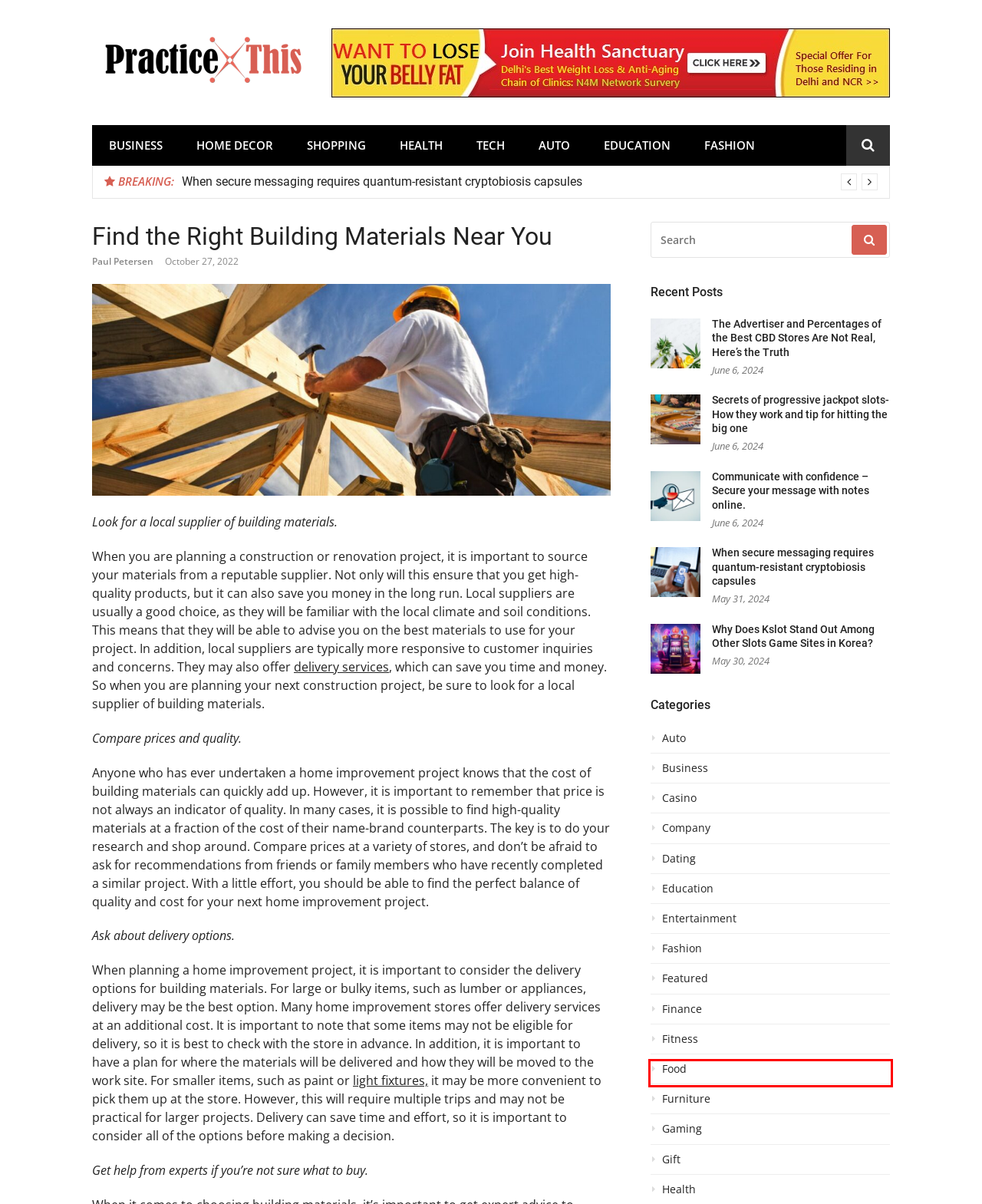You have a screenshot of a webpage with an element surrounded by a red bounding box. Choose the webpage description that best describes the new page after clicking the element inside the red bounding box. Here are the candidates:
A. Food Archives - Practice This
B. Why Does Kslot Stand Out Among Other Slots Game Sites in Korea? - Practice This
C. Business Archives - Practice This
D. Casino Archives - Practice This
E. When secure messaging requires quantum-resistant cryptobiosis capsules - Practice This
F. Entertainment Archives - Practice This
G. Practice This | General Blog
H. Health Archives - Practice This

A